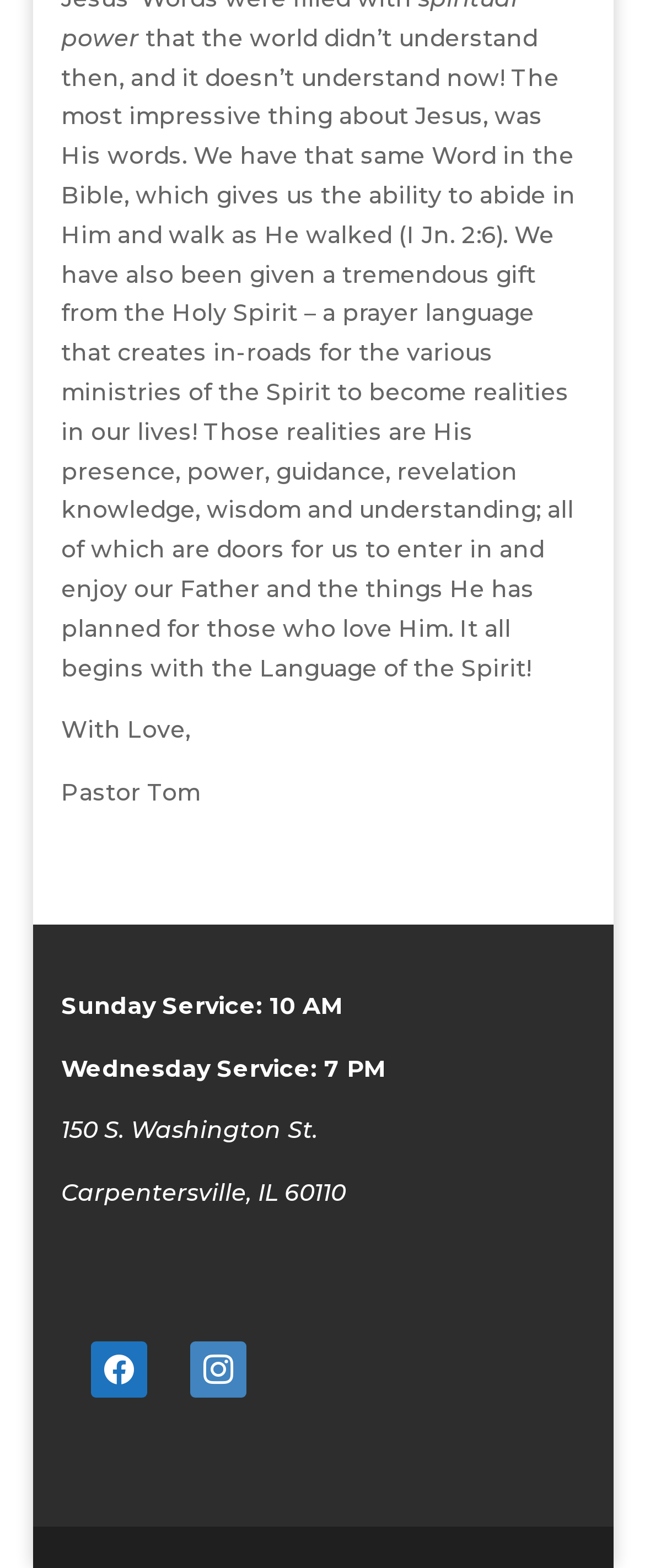What social media platforms does the church have?
Examine the image and give a concise answer in one word or a short phrase.

Facebook, Instagram